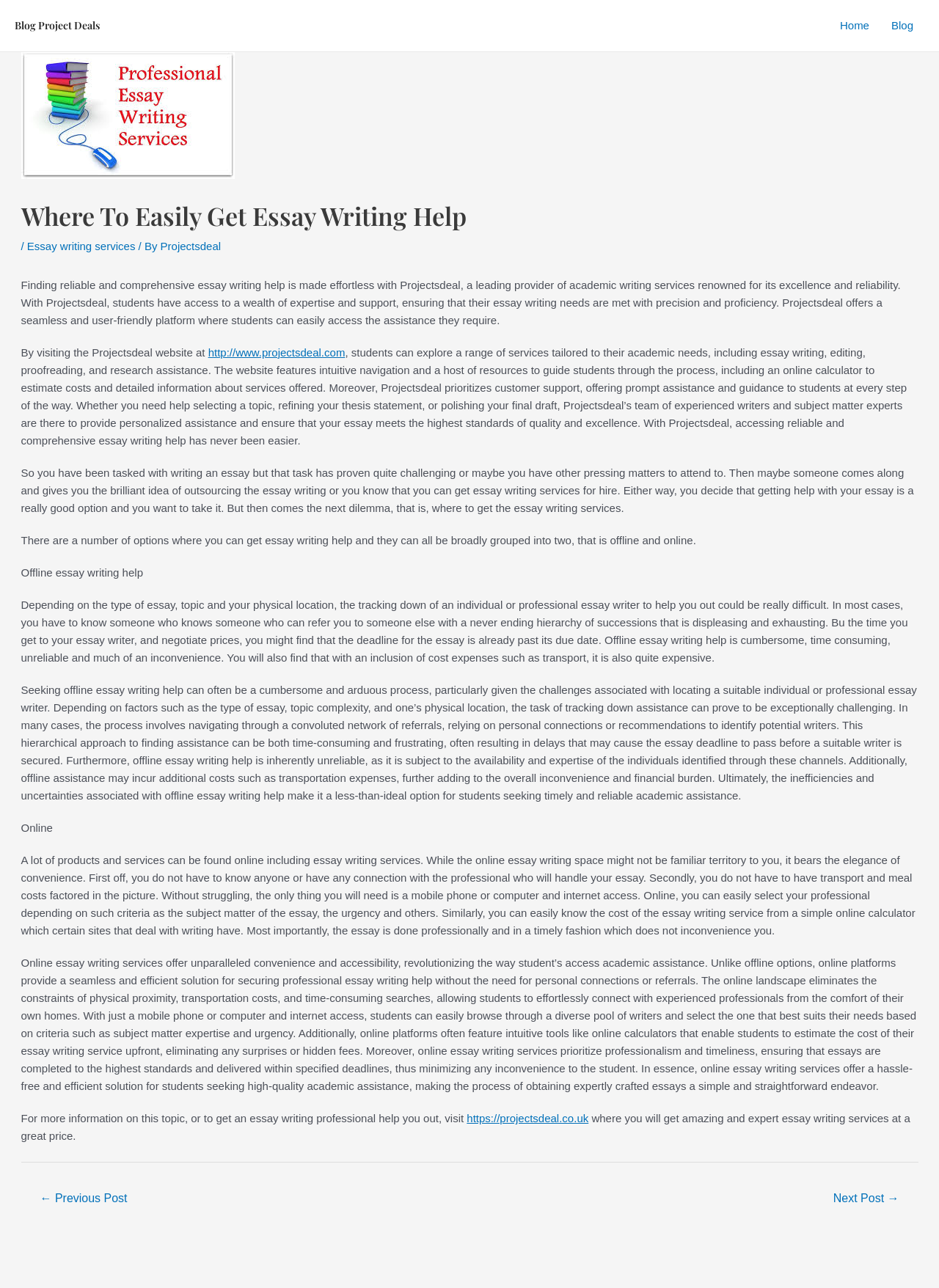Extract the bounding box coordinates of the UI element described by: "Next Post →". The coordinates should include four float numbers ranging from 0 to 1, e.g., [left, top, right, bottom].

[0.869, 0.921, 0.976, 0.942]